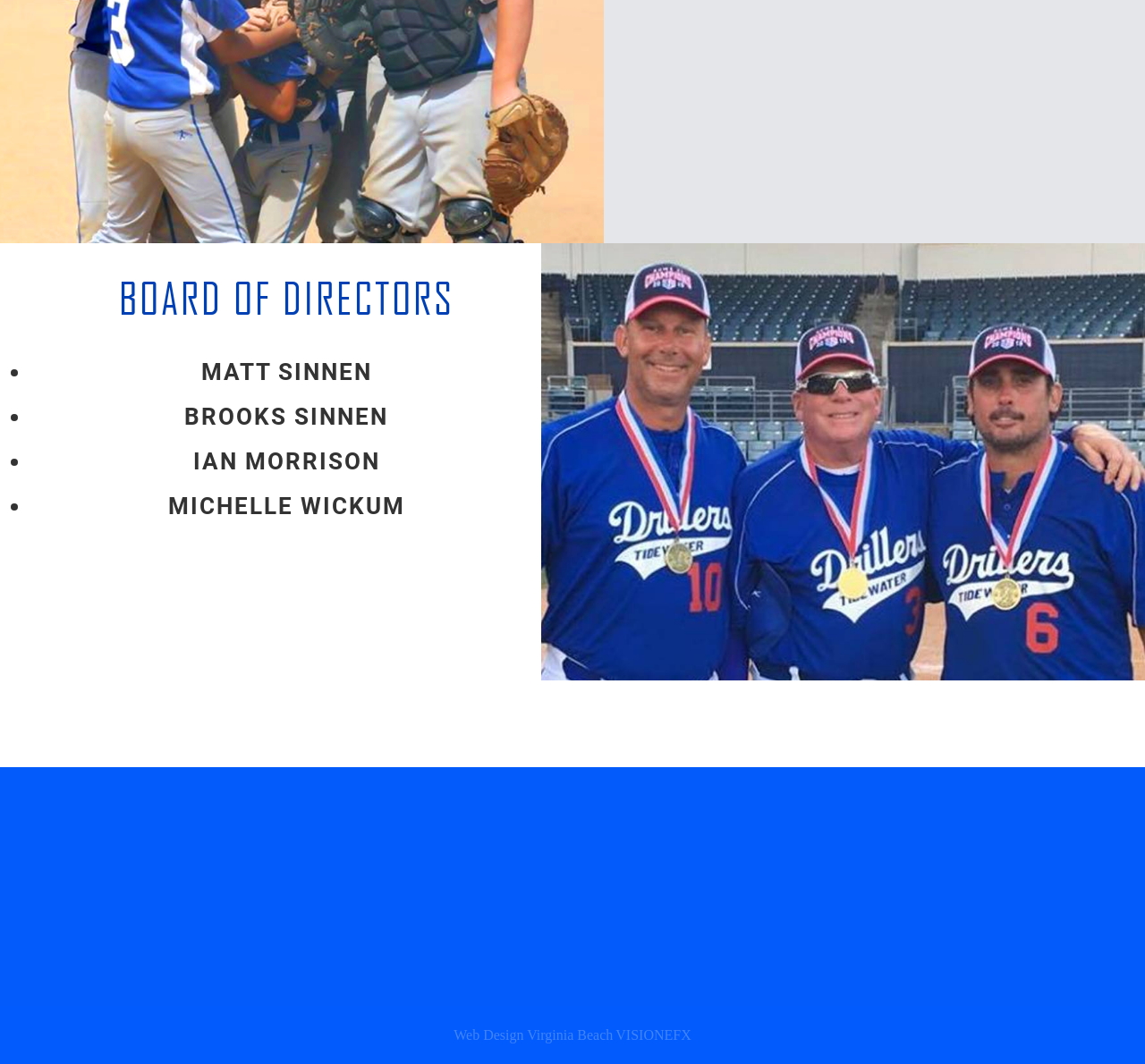What is the title of the section at the top? Using the information from the screenshot, answer with a single word or phrase.

BOARD OF DIRECTORS